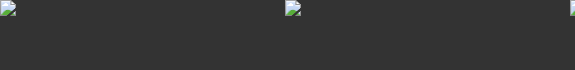Explain in detail what you see in the image.

The image features graphical representations of various items related to hygiene and innovation within the MHS (MHS Schneidetechnik GmbH) product line. These icons, likely symbols or logos, emphasize the brand's commitment to hygiene, quality, and innovation in the design of their bread cutting machines. Positioned prominently on the webpage, they complement the textual content that discusses the high standards of hygiene and the innovative features of MHS's machines. Each icon serves as a visual cue, reinforcing the key themes that the company aims to communicate regarding its products and services.